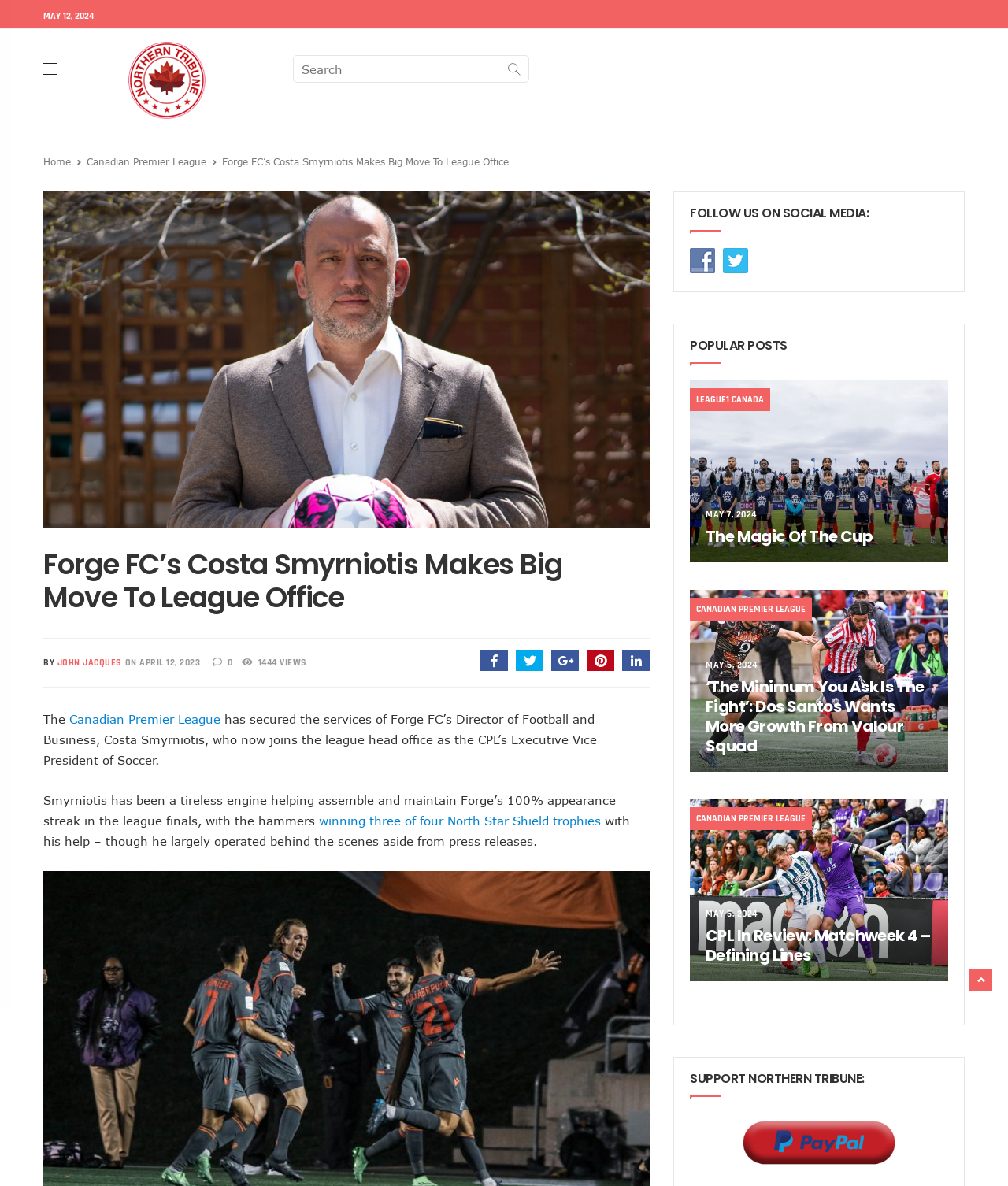Extract the main title from the webpage.

Forge FC’s Costa Smyrniotis Makes Big Move To League Office